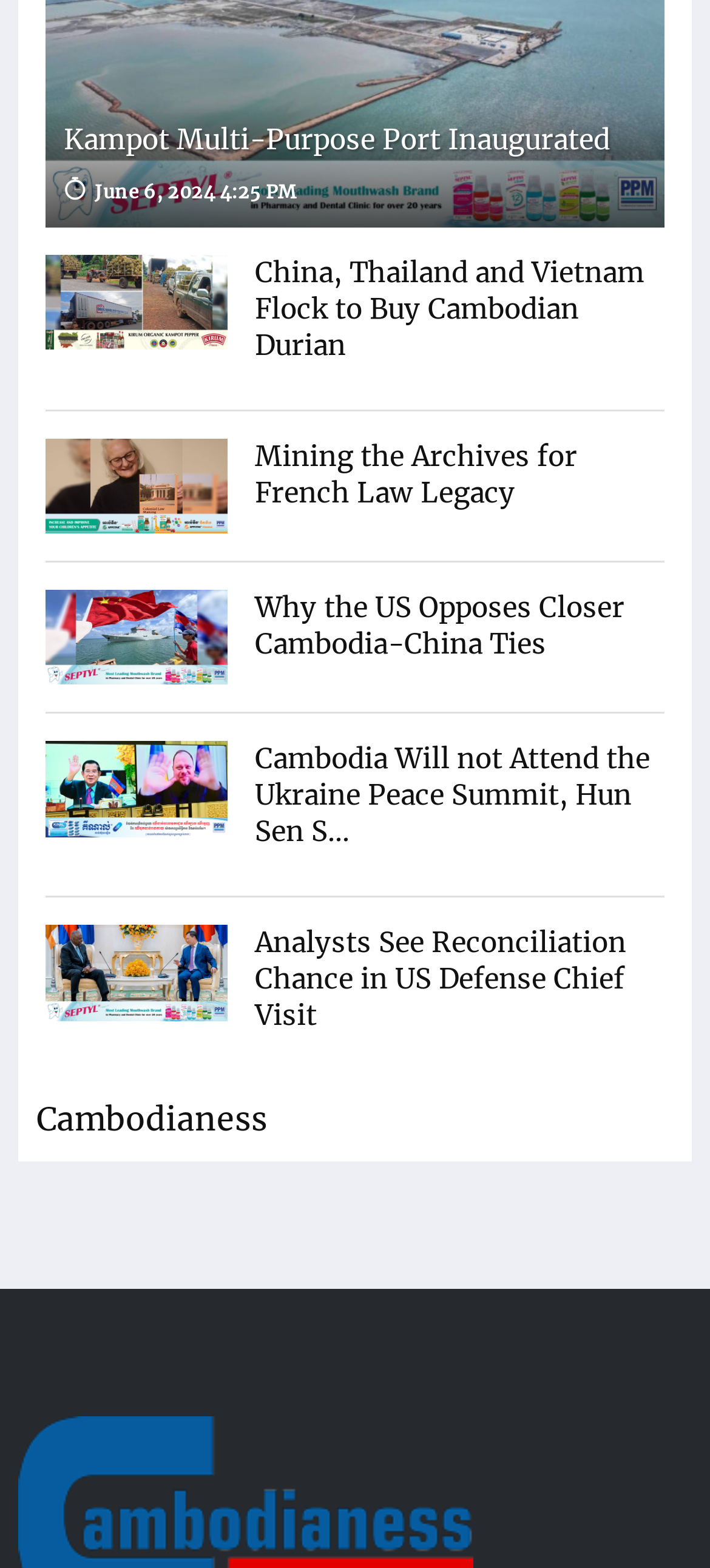Determine the bounding box coordinates for the HTML element described here: "Cambodianess".

[0.051, 0.702, 0.377, 0.727]